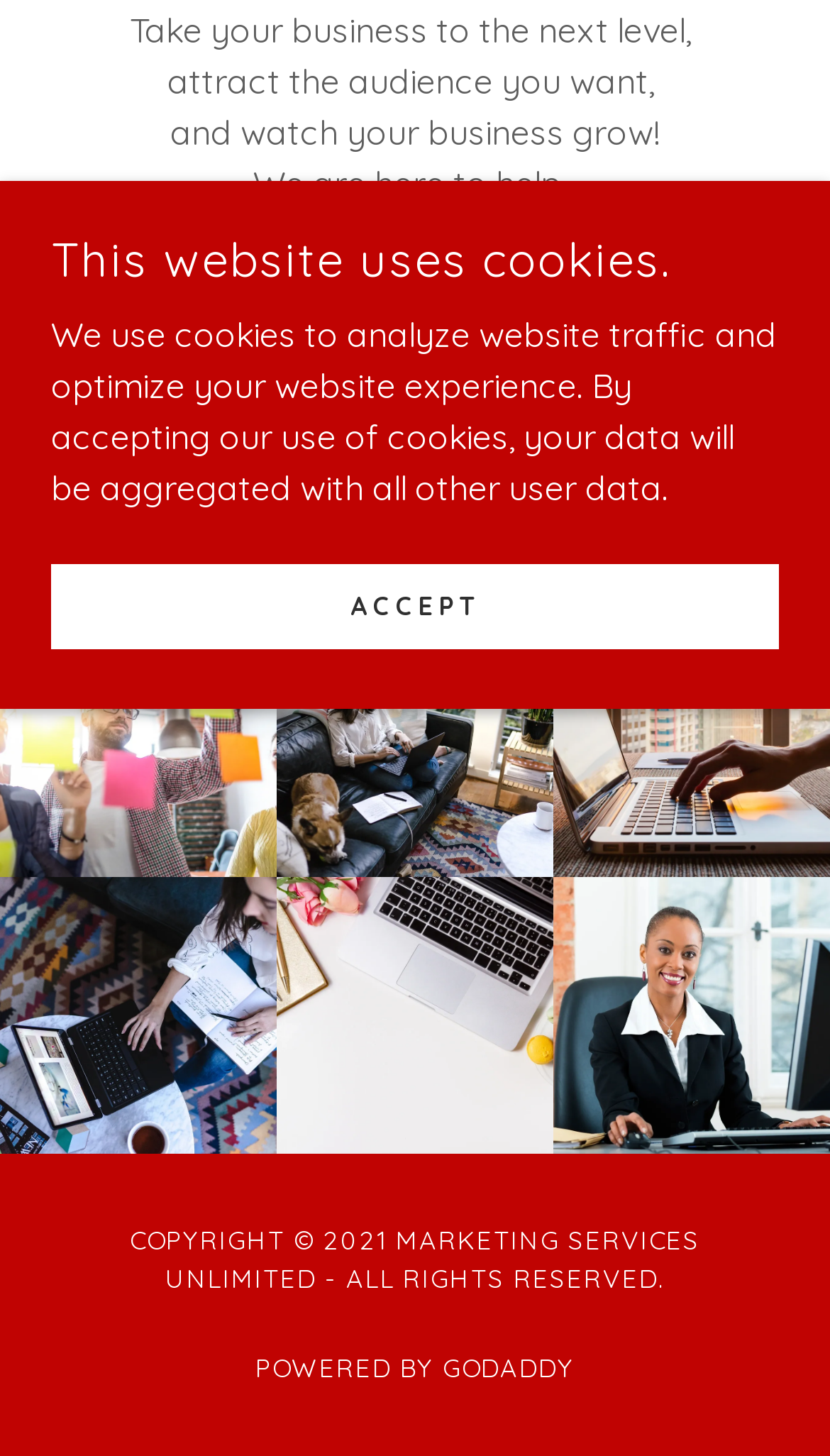Calculate the bounding box coordinates for the UI element based on the following description: "Polyglot". Ensure the coordinates are four float numbers between 0 and 1, i.e., [left, top, right, bottom].

None